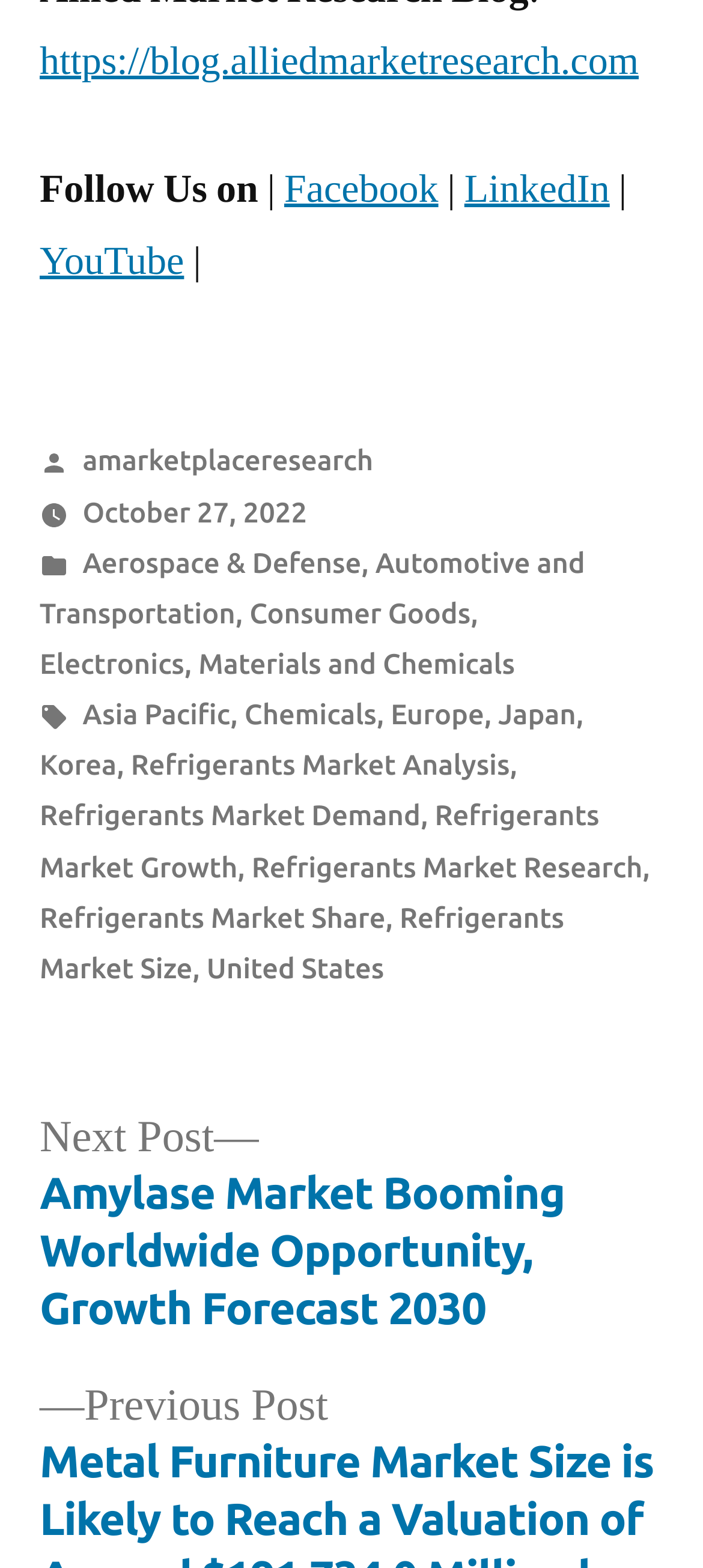Who posted the latest article?
Utilize the information in the image to give a detailed answer to the question.

I found the author's name by looking at the 'Posted by' section in the footer, which mentions 'amarketplaceresearch' as the author.